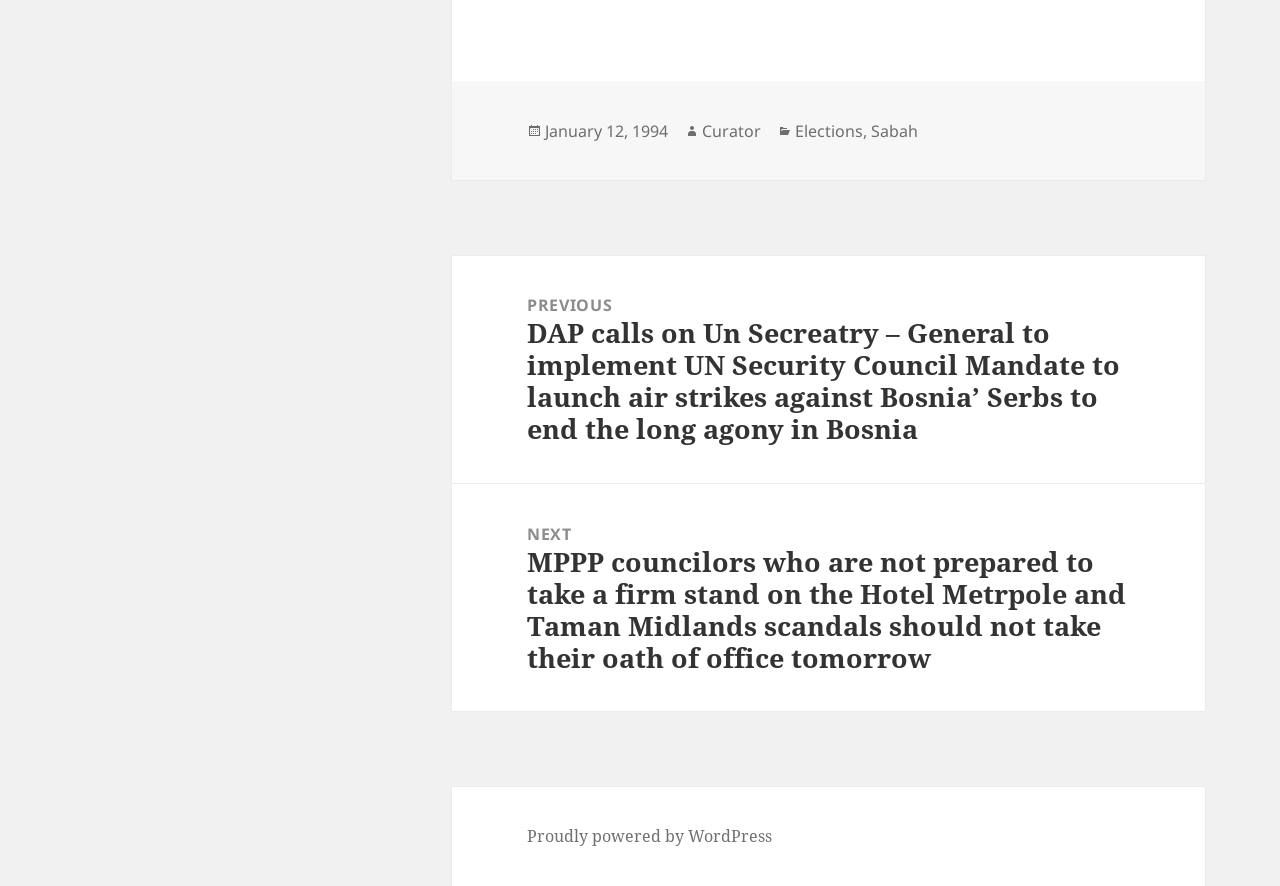From the given element description: "Open vpn port forwarding", find the bounding box for the UI element. Provide the coordinates as four float numbers between 0 and 1, in the order [left, top, right, bottom].

None